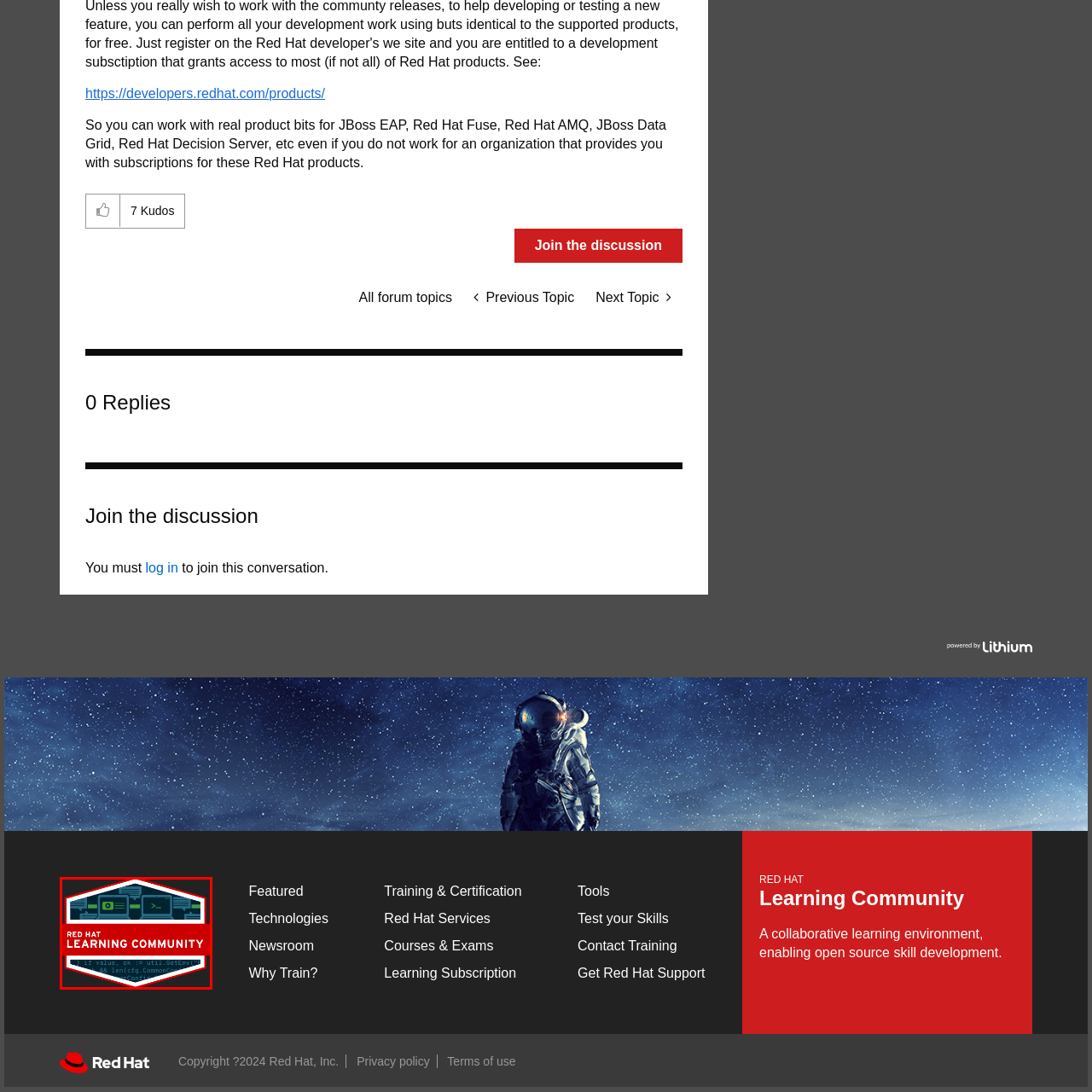Create an extensive caption describing the content of the image outlined in red.

The image features the emblem of the "Red Hat Learning Community," prominently displaying the text "RED HAT" in bold white letters against a striking red background, which serves as a banner for the logo. Below, "LEARNING COMMUNITY" is presented in large, clear typography, emphasizing the collaborative and educational spirit of the initiative. 

The background of the emblem incorporates a stylized design featuring digital elements, including computer screens and code snippets, suggesting a tech-savvy environment focused on open-source skill development. The overall design utilizes a hexagonal shape, which gives it a modern and dynamic look, reflecting the innovative ethos of Red Hat and its commitment to fostering a community dedicated to learning and professional growth in technology.